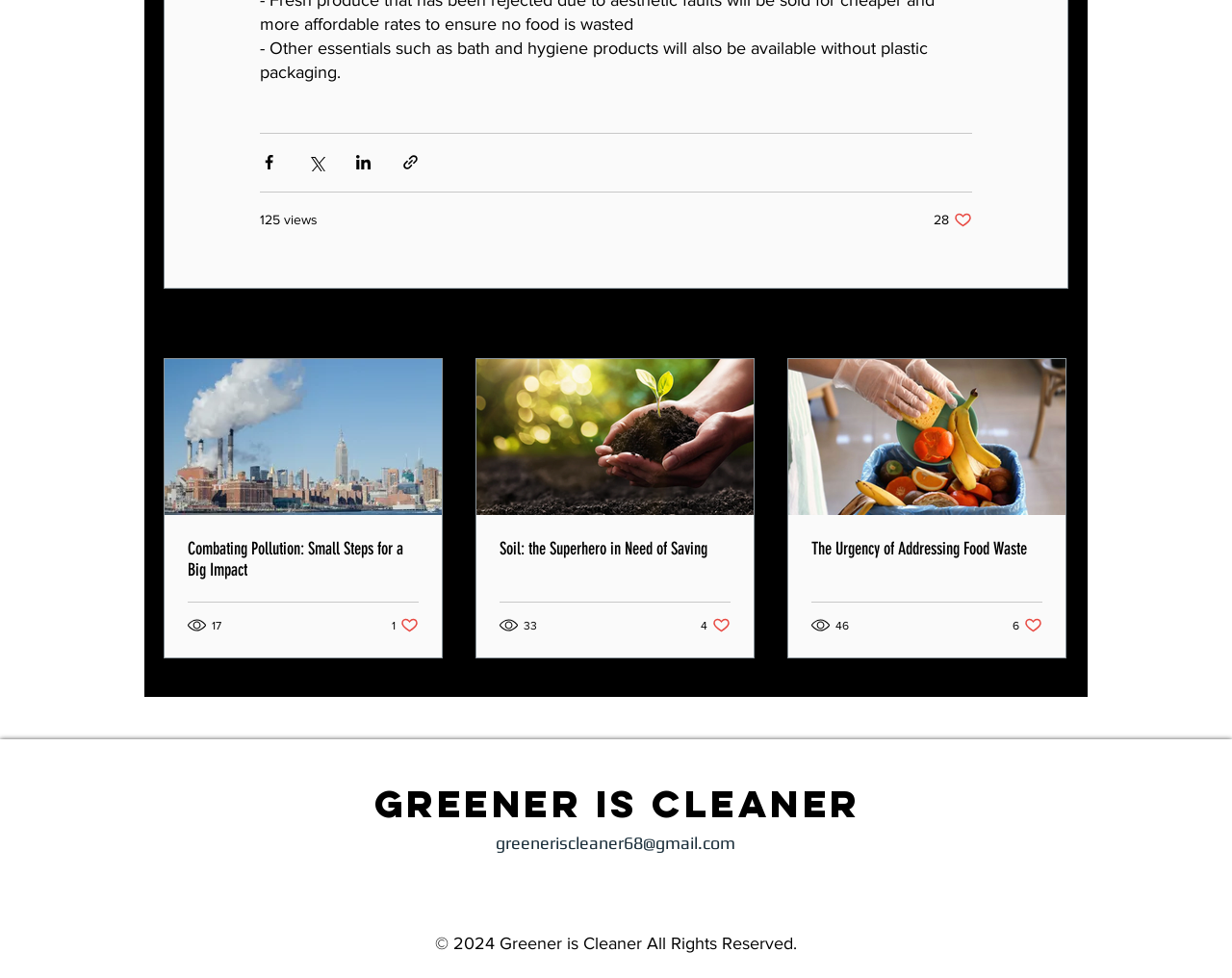What is the topic of the first article?
Offer a detailed and full explanation in response to the question.

I looked at the link text inside the first article element, which says 'Combating Pollution: Small Steps for a Big Impact', so the topic of the first article is Combating Pollution.